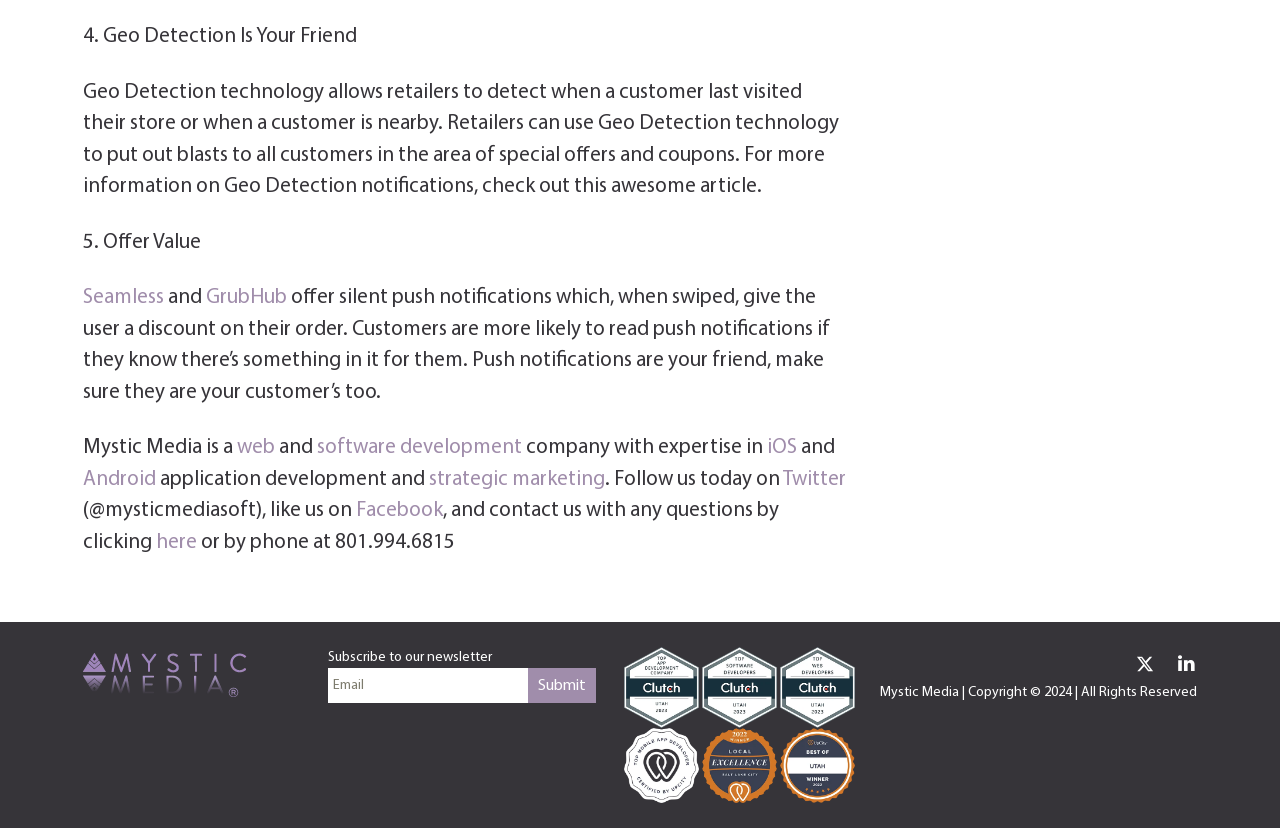Carefully examine the image and provide an in-depth answer to the question: How can I contact Mystic Media?

The webpage provides two ways to contact Mystic Media: by clicking the 'here' link or by phone at 801.994.6815. This information is obtained from the text 'and contact us with any questions by clicking here or by phone at 801.994.6815.'